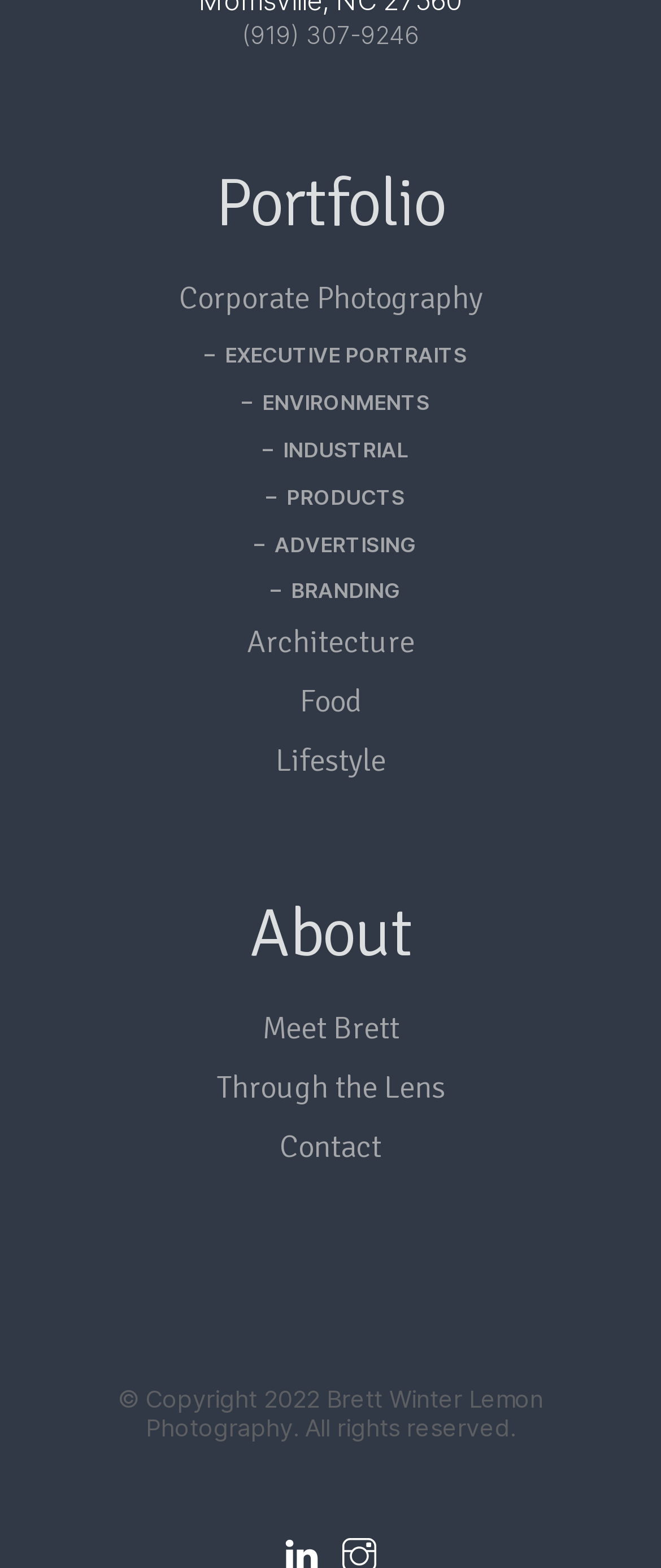Highlight the bounding box coordinates of the region I should click on to meet the following instruction: "Learn about Brett Winter Lemon".

[0.396, 0.644, 0.604, 0.668]